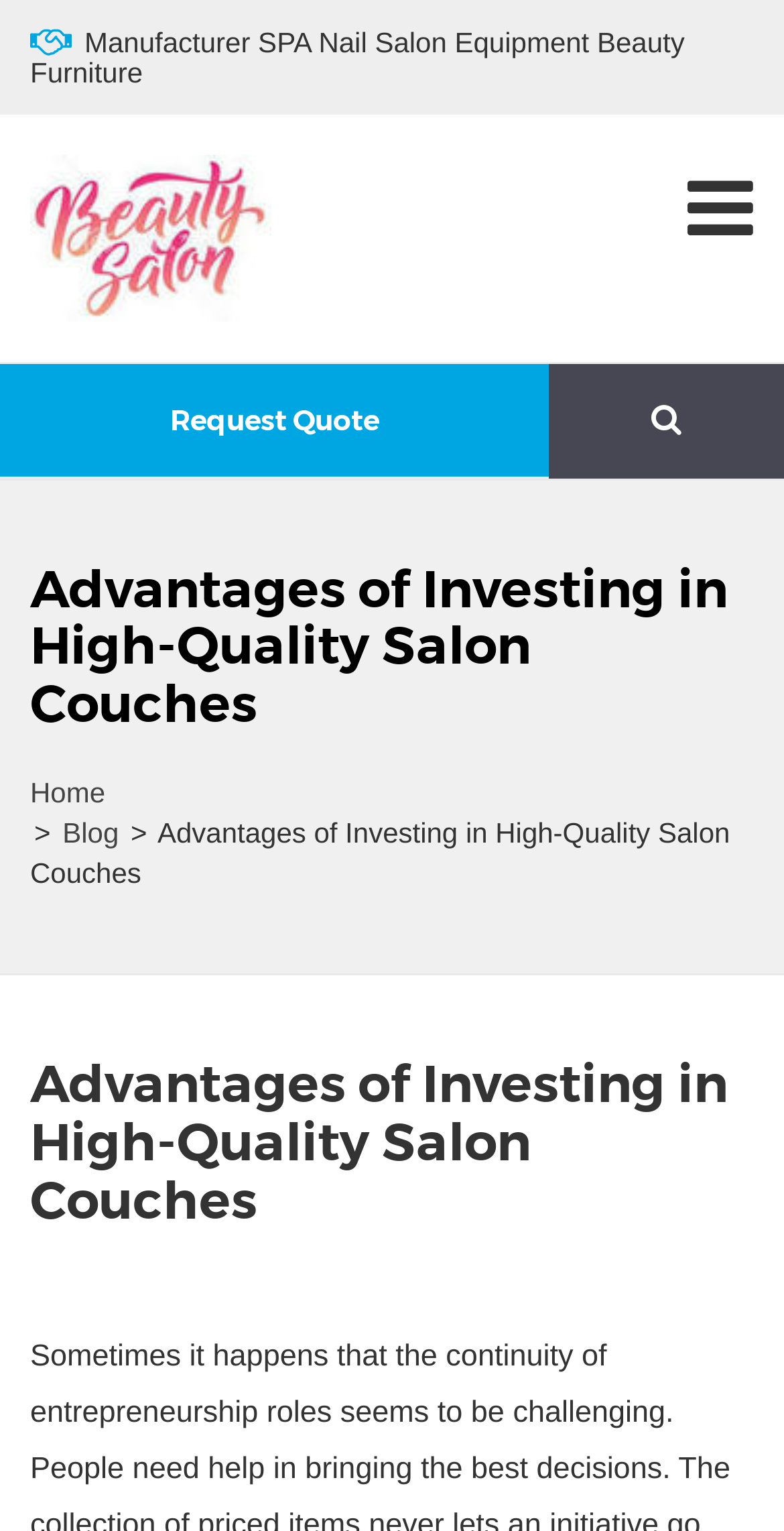Please answer the following query using a single word or phrase: 
How many navigation links are there?

3